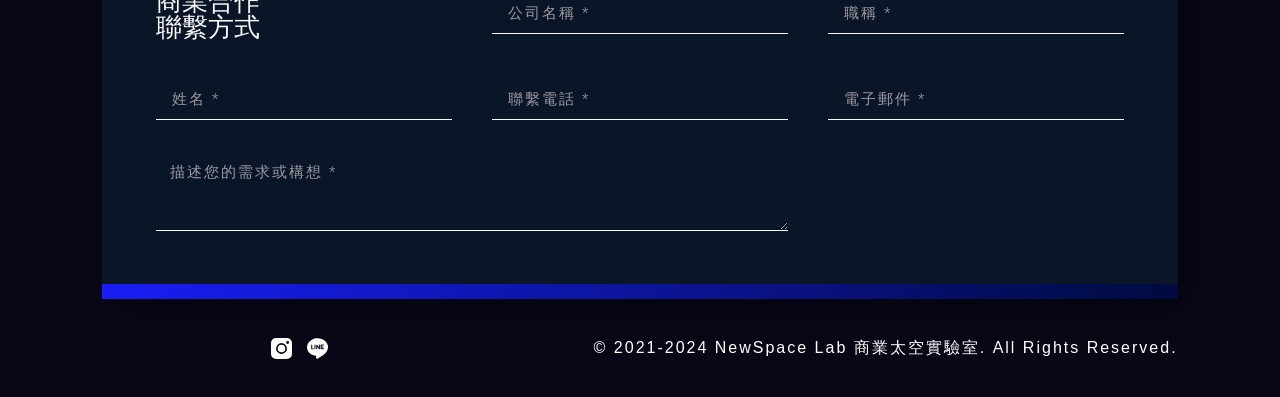Pinpoint the bounding box coordinates for the area that should be clicked to perform the following instruction: "Describe your needs or ideas".

[0.122, 0.402, 0.616, 0.581]